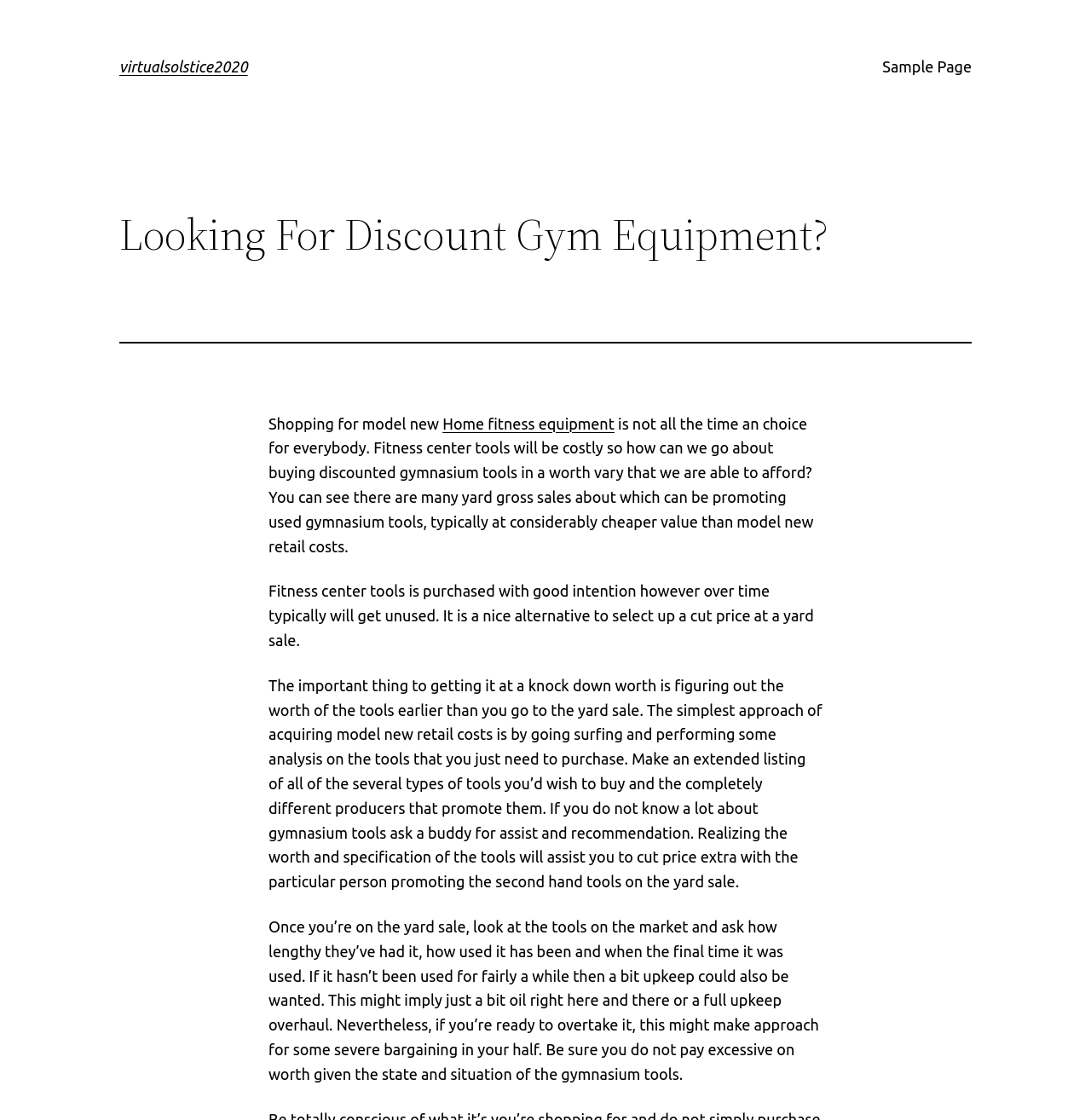Predict the bounding box of the UI element based on this description: "virtualsolstice2020".

[0.109, 0.052, 0.227, 0.067]